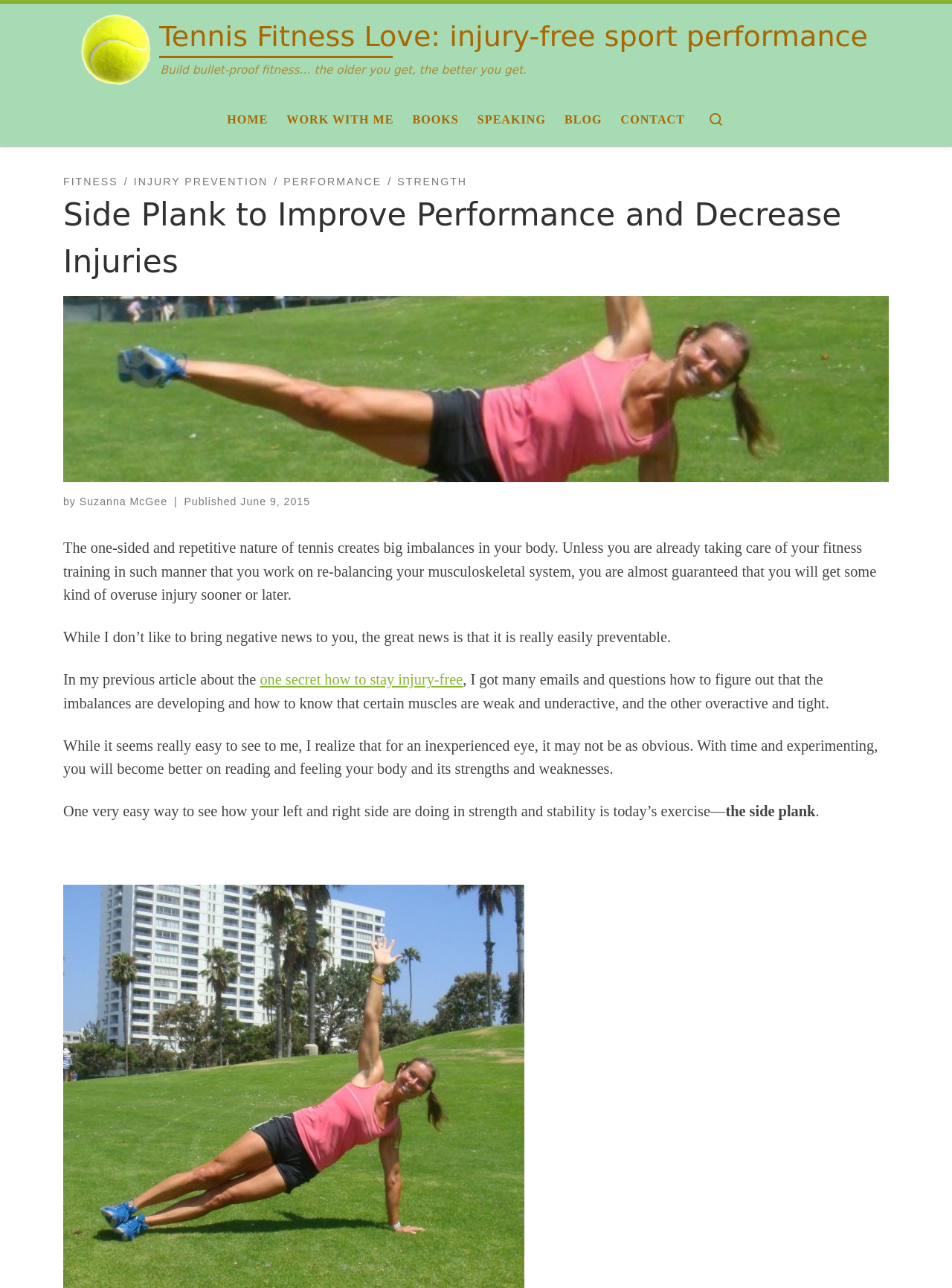Kindly determine the bounding box coordinates for the area that needs to be clicked to execute this instruction: "Click on 'HOME'".

[0.234, 0.08, 0.286, 0.106]